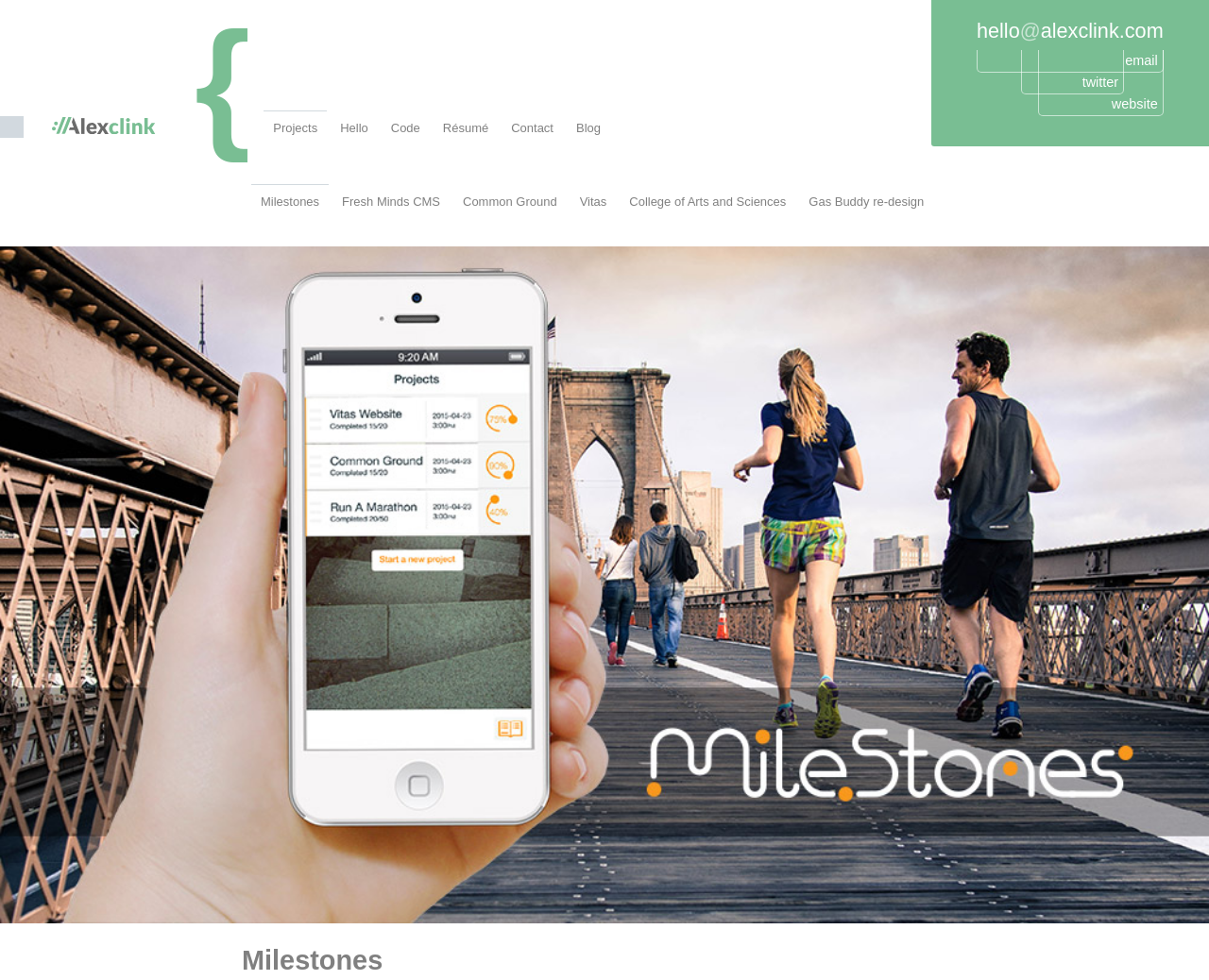Pinpoint the bounding box coordinates for the area that should be clicked to perform the following instruction: "View the Milestones page".

[0.208, 0.189, 0.272, 0.232]